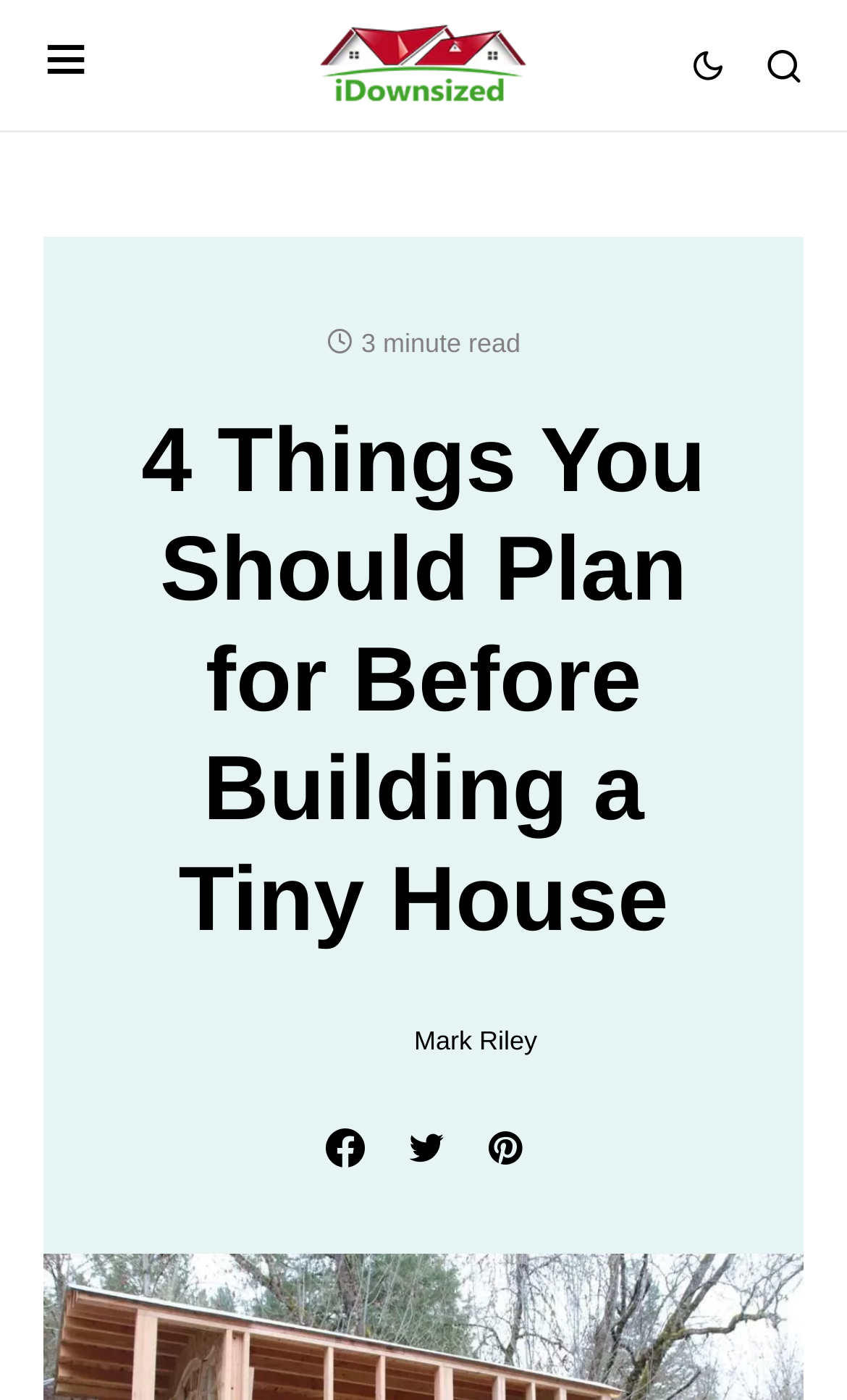Generate the text content of the main heading of the webpage.

4 Things You Should Plan for Before Building a Tiny House